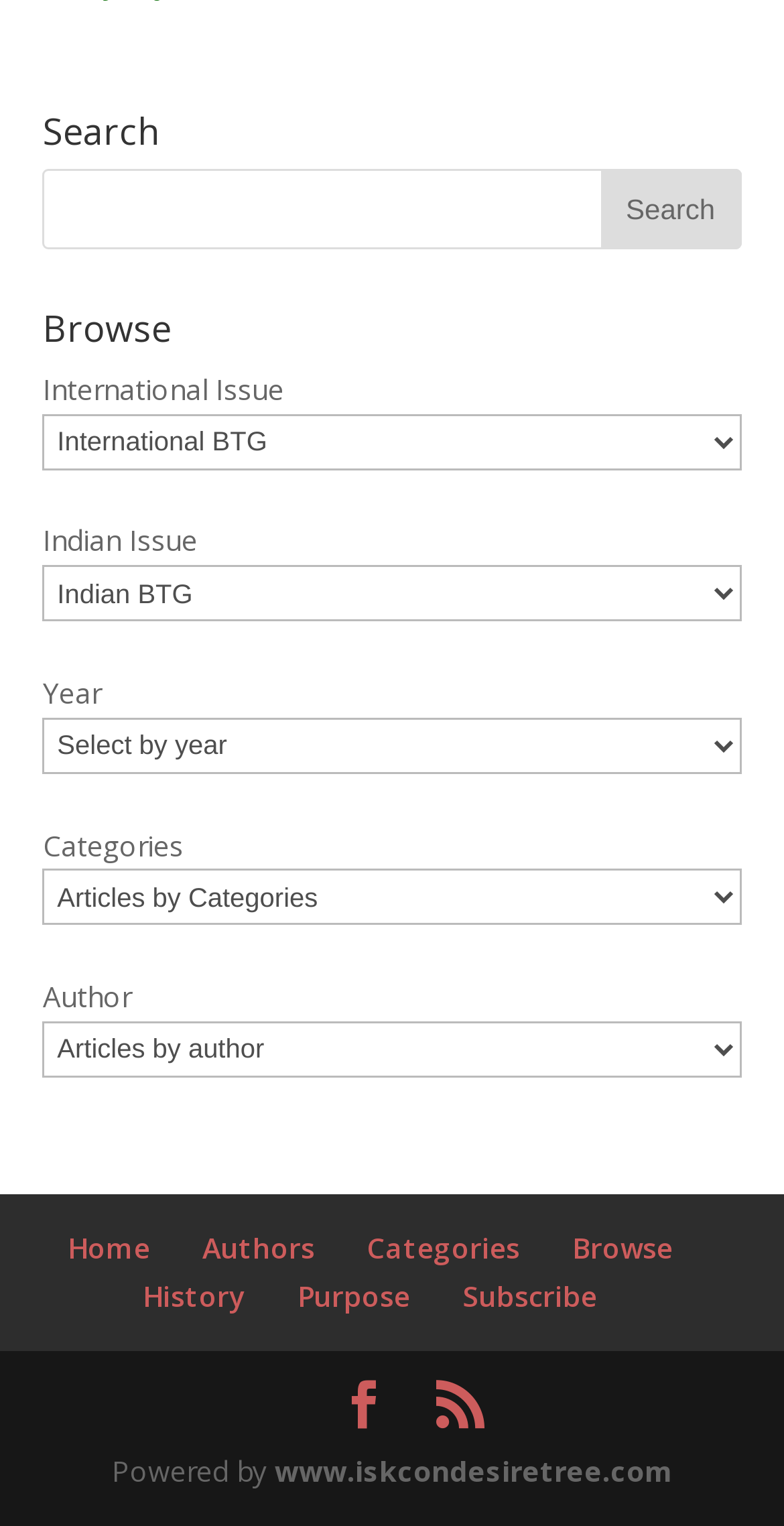What is the function of the button next to the textbox?
From the image, respond with a single word or phrase.

Search